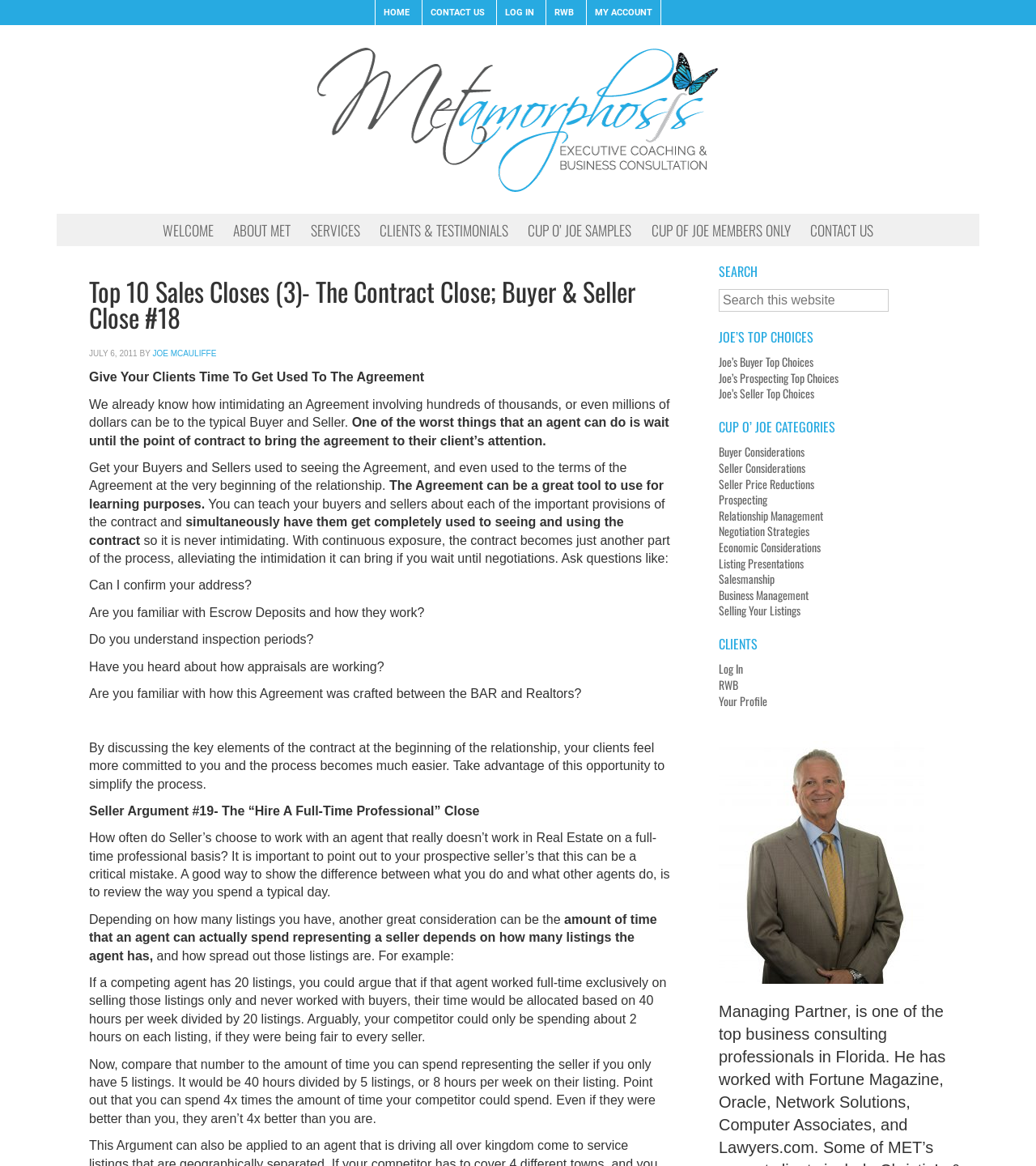Please specify the coordinates of the bounding box for the element that should be clicked to carry out this instruction: "Search this website". The coordinates must be four float numbers between 0 and 1, formatted as [left, top, right, bottom].

[0.694, 0.248, 0.858, 0.267]